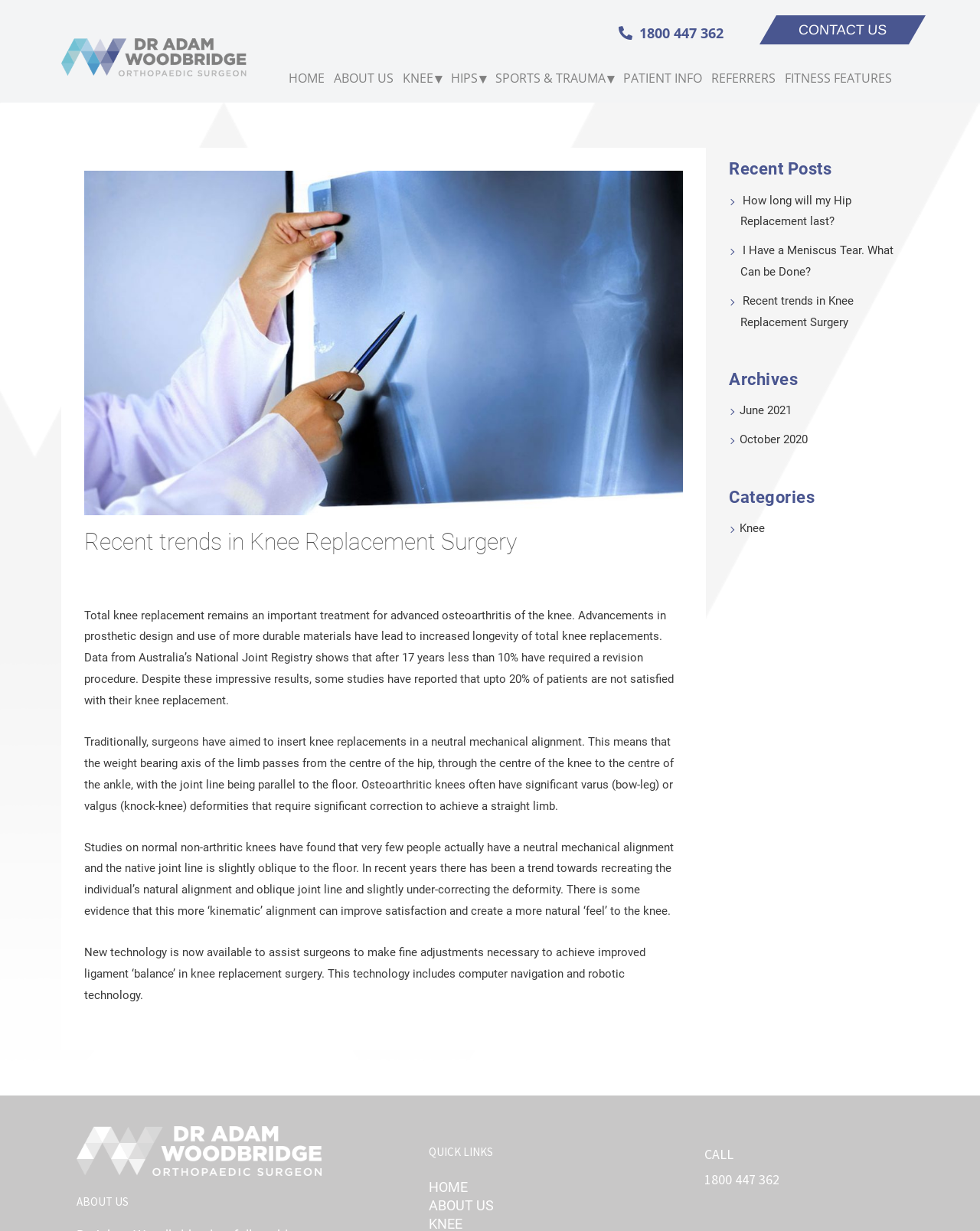Given the description KNEE, predict the bounding box coordinates of the UI element. Ensure the coordinates are in the format (top-left x, top-left y, bottom-right x, bottom-right y) and all values are between 0 and 1.

[0.406, 0.05, 0.456, 0.077]